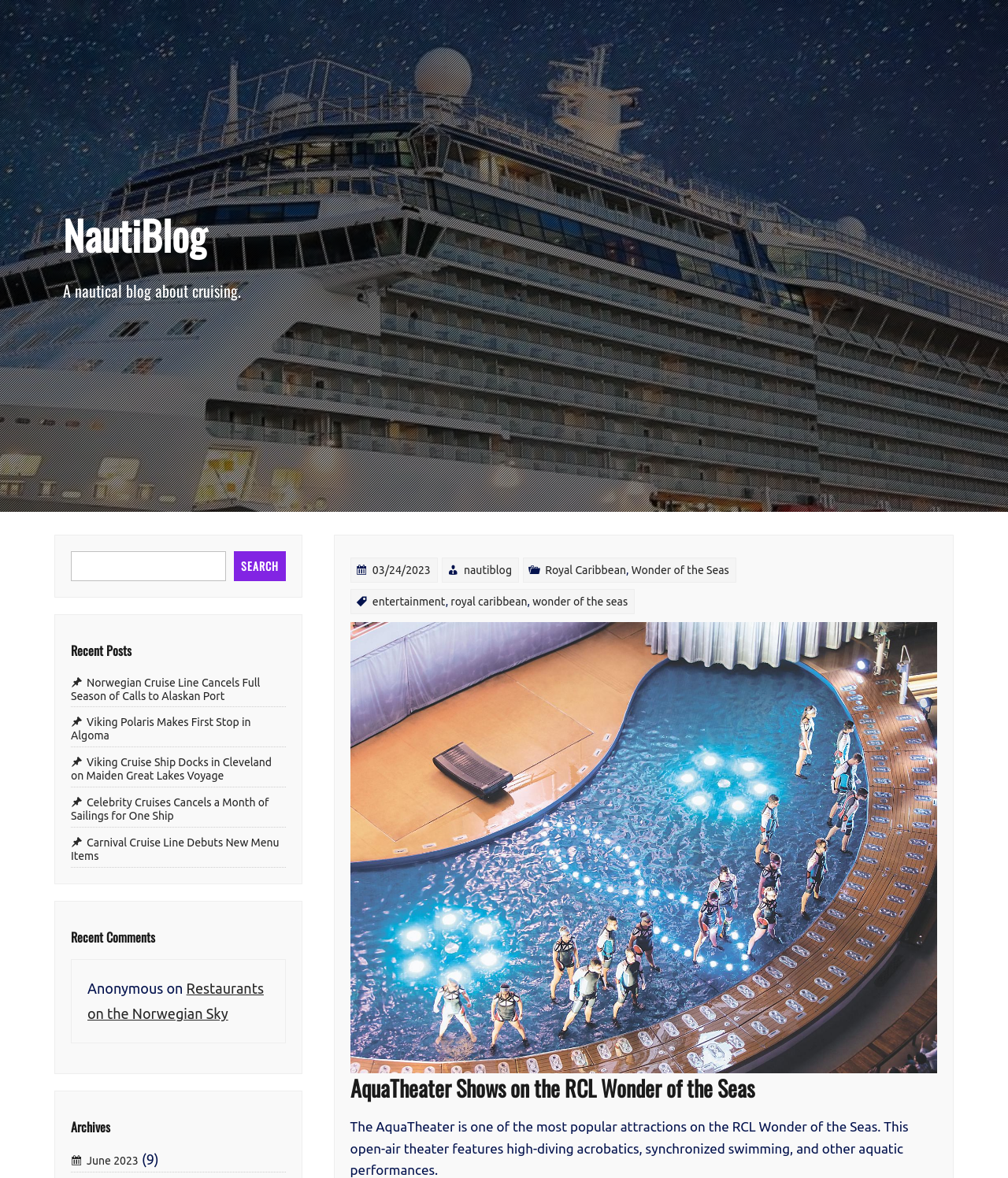Identify the bounding box coordinates for the element that needs to be clicked to fulfill this instruction: "View Archives". Provide the coordinates in the format of four float numbers between 0 and 1: [left, top, right, bottom].

[0.07, 0.951, 0.283, 0.963]